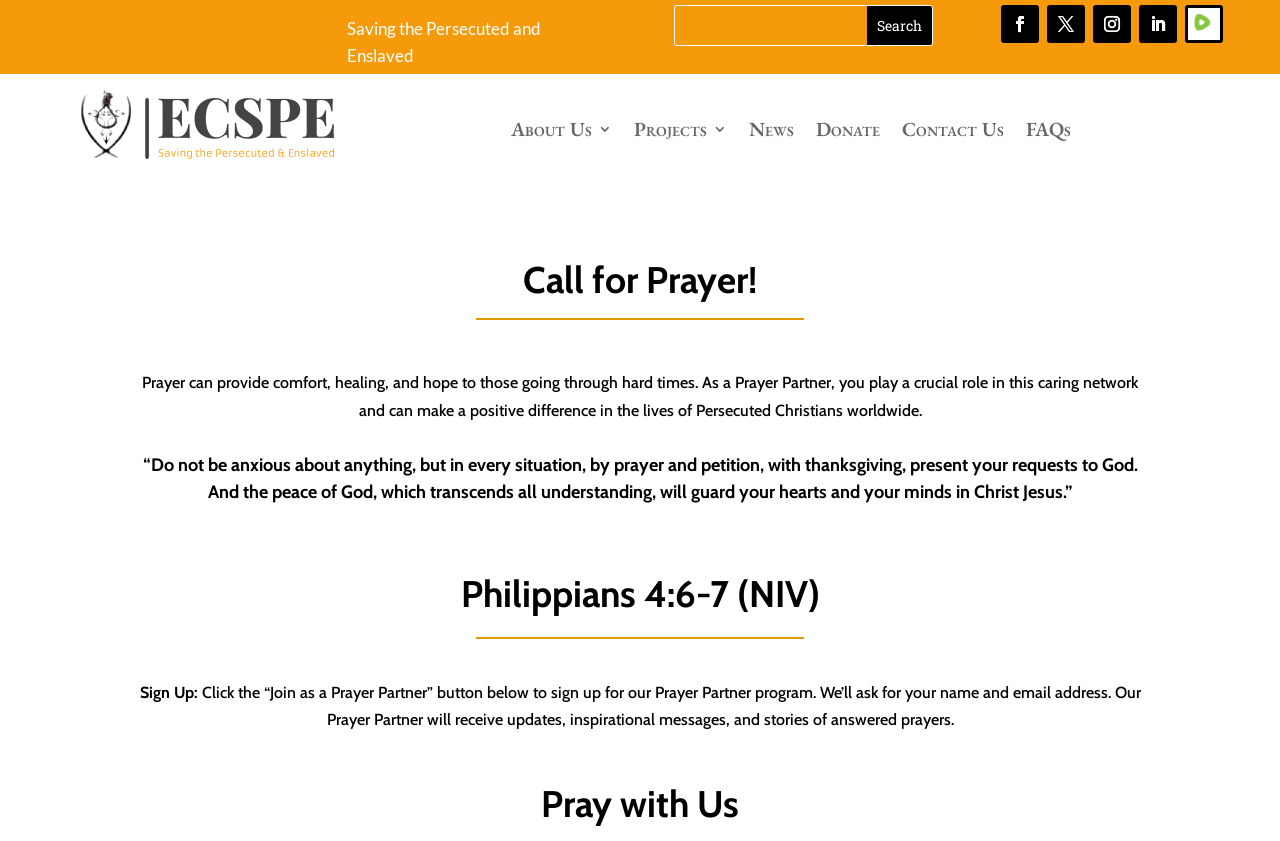Provide the bounding box for the UI element matching this description: "Contact Us".

[0.705, 0.1, 0.784, 0.207]